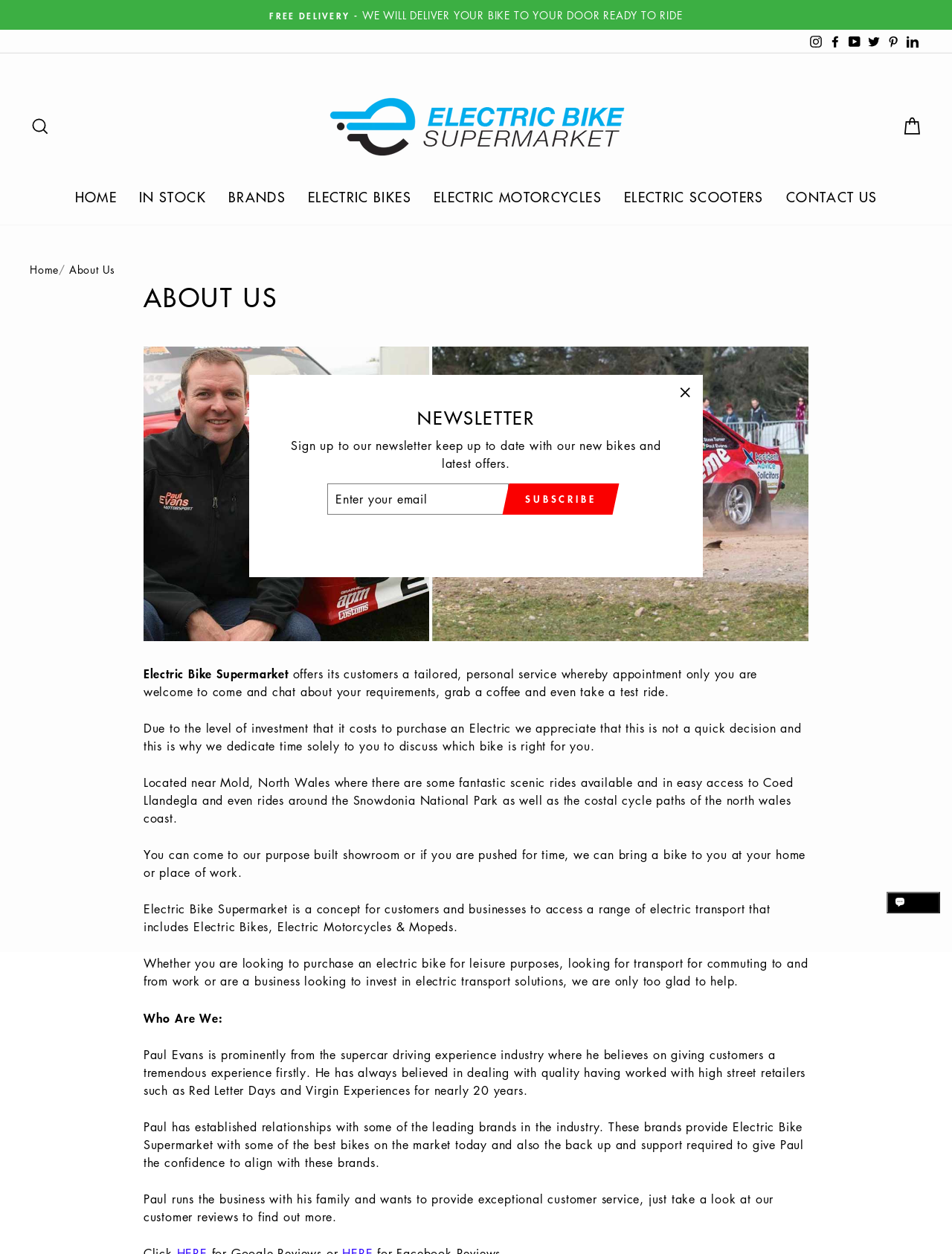Respond to the question below with a single word or phrase: What is the purpose of the showroom?

To discuss and test ride electric bikes